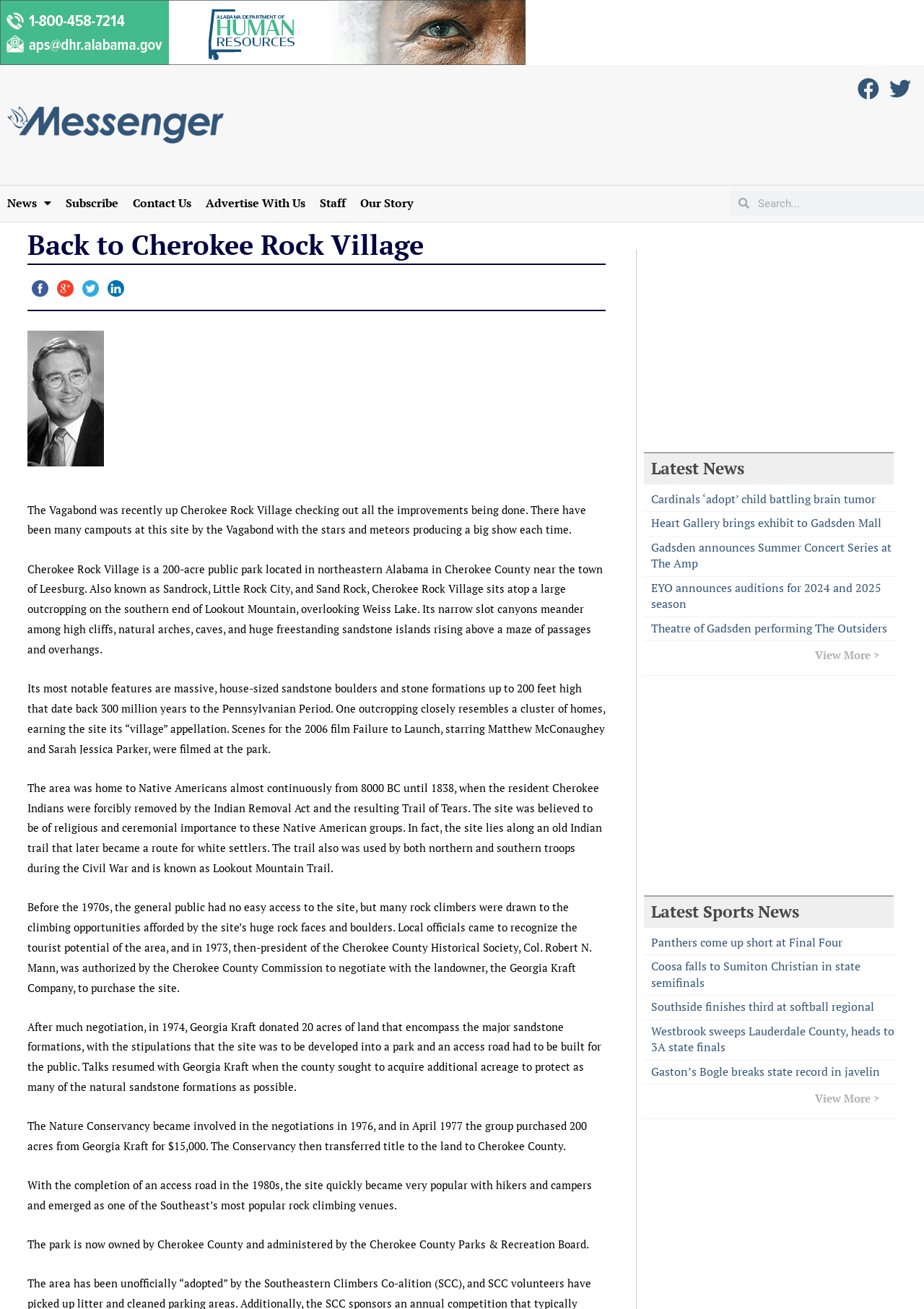What is the height of the stone formations?
Based on the image, provide your answer in one word or phrase.

Up to 200 feet